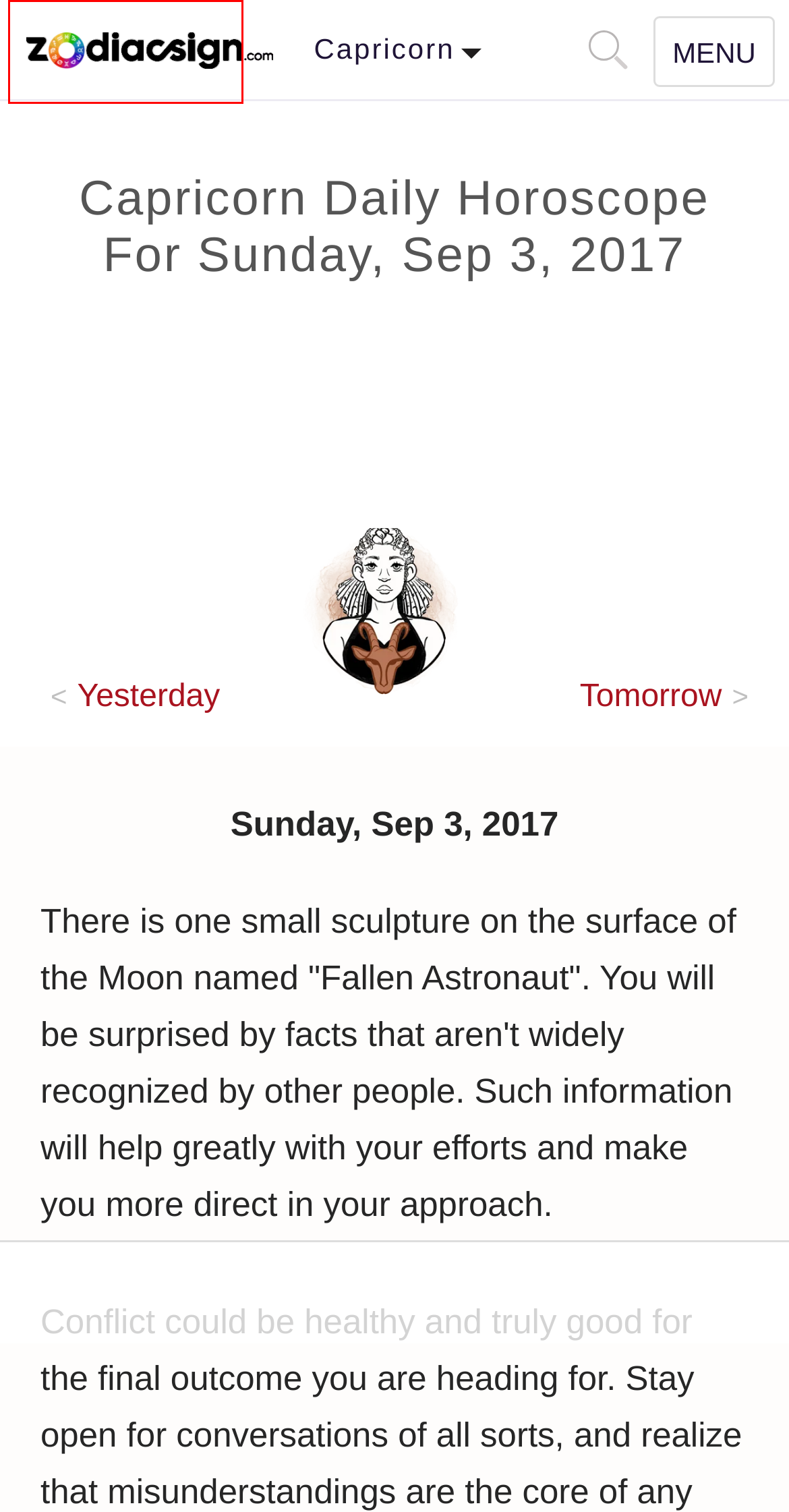Given a screenshot of a webpage with a red rectangle bounding box around a UI element, select the best matching webpage description for the new webpage that appears after clicking the highlighted element. The candidate descriptions are:
A. Capricorn Daily Horoscope For Monday, Sep 4, 2017
B. Explore the Latest Astrology Topics and Articles
C. Capricorn Man: The Ultimate Guide To Love, Traits & More
D. Capricorn Woman: The Ultimate Guide To Love, Traits & More
E. 12 Astrology Zodiac Signs Dates, Meanings and Compatibility
F. Capricorn Symbol
G. Tomorrow's Capricorn Horoscope - Thursday, May 16, 2024
H. Zodiac Signs Compatibility in Love & Life

E